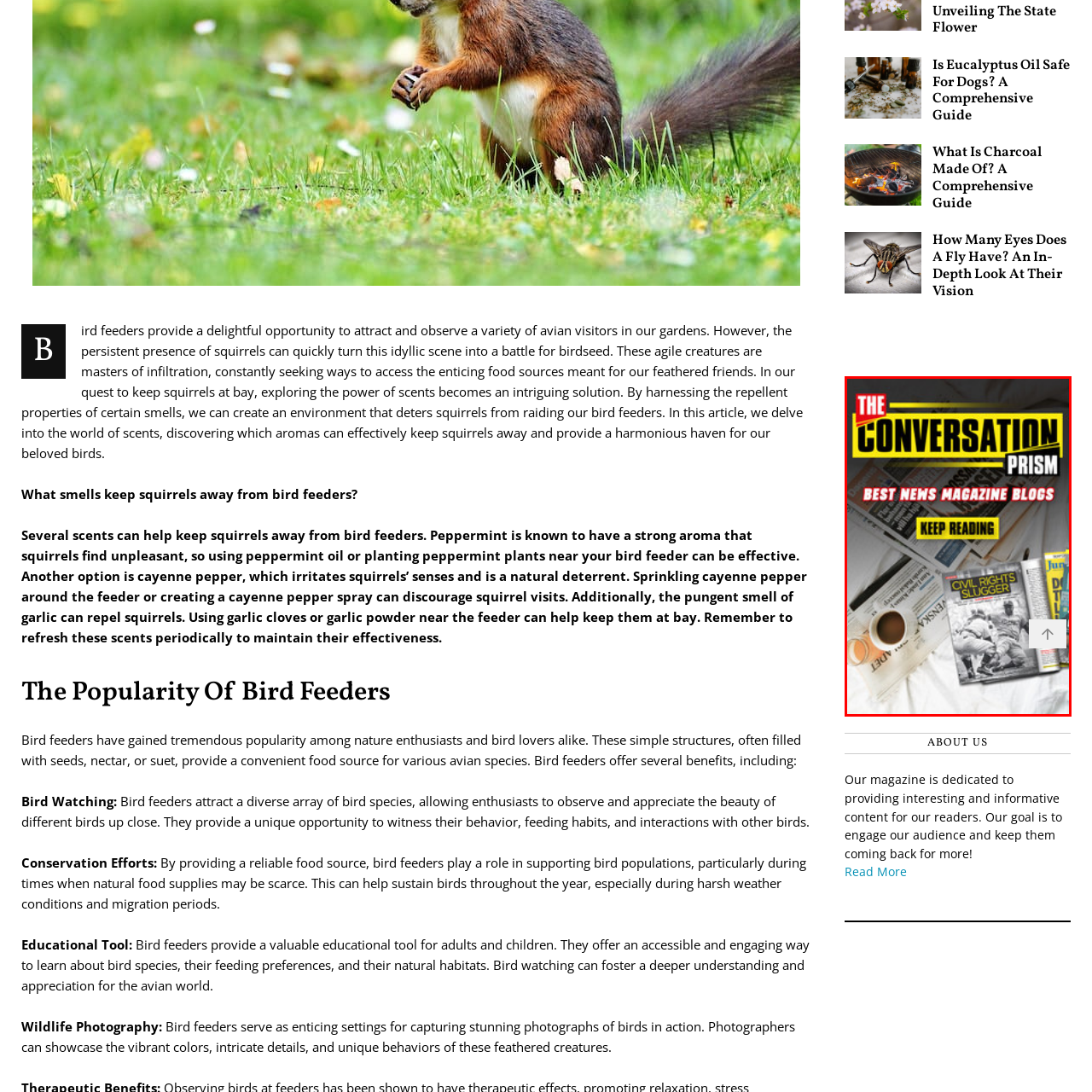Study the part of the image enclosed in the turquoise frame and answer the following question with detailed information derived from the image: 
What is the title of the magazine shown in the background?

The title of the magazine shown in the background is 'Civil Rights Slugger', which is part of the aesthetically arranged scene that highlights the magazine's diverse topics.